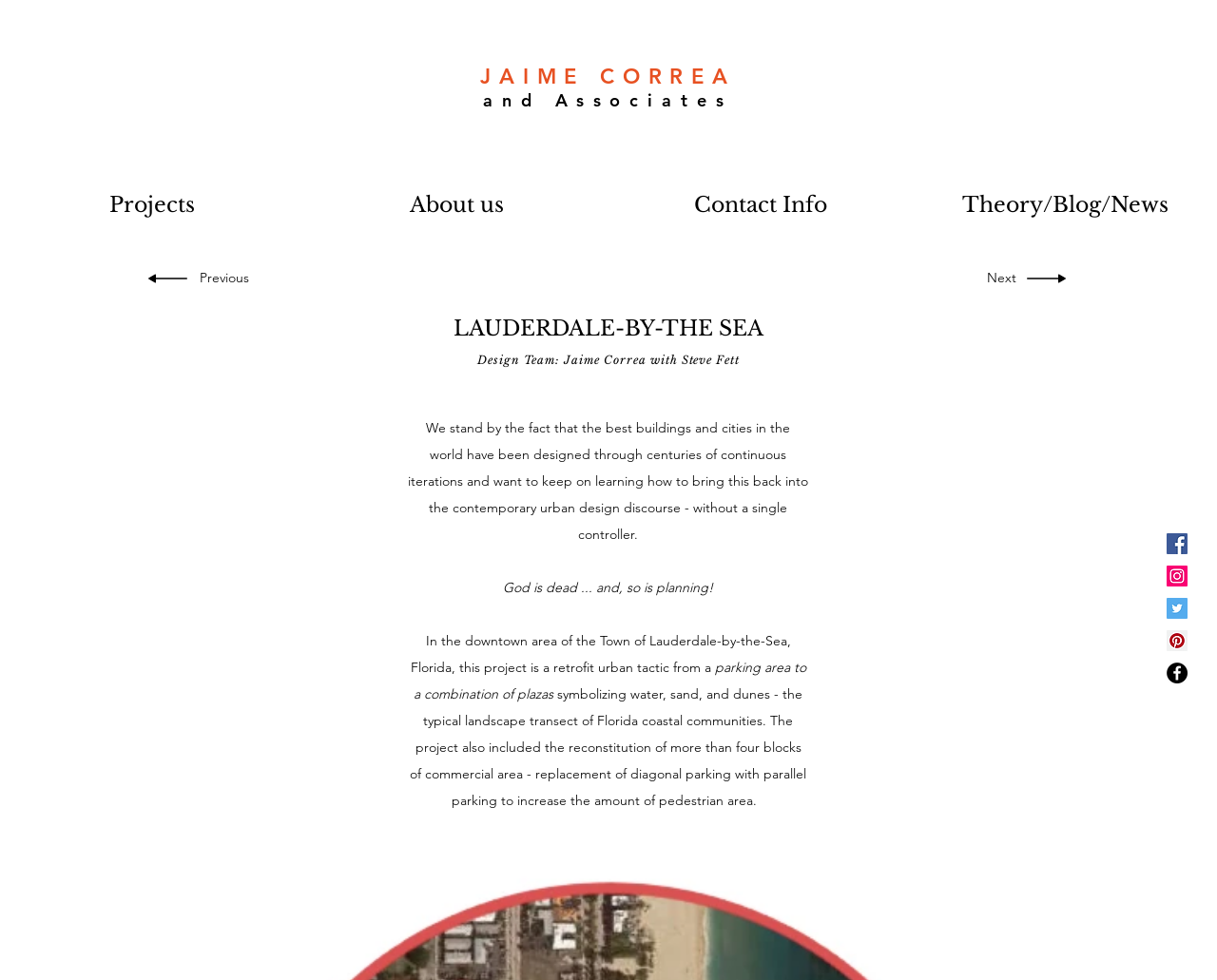How many blocks of commercial area were reconstituted in the project? Refer to the image and provide a one-word or short phrase answer.

more than four